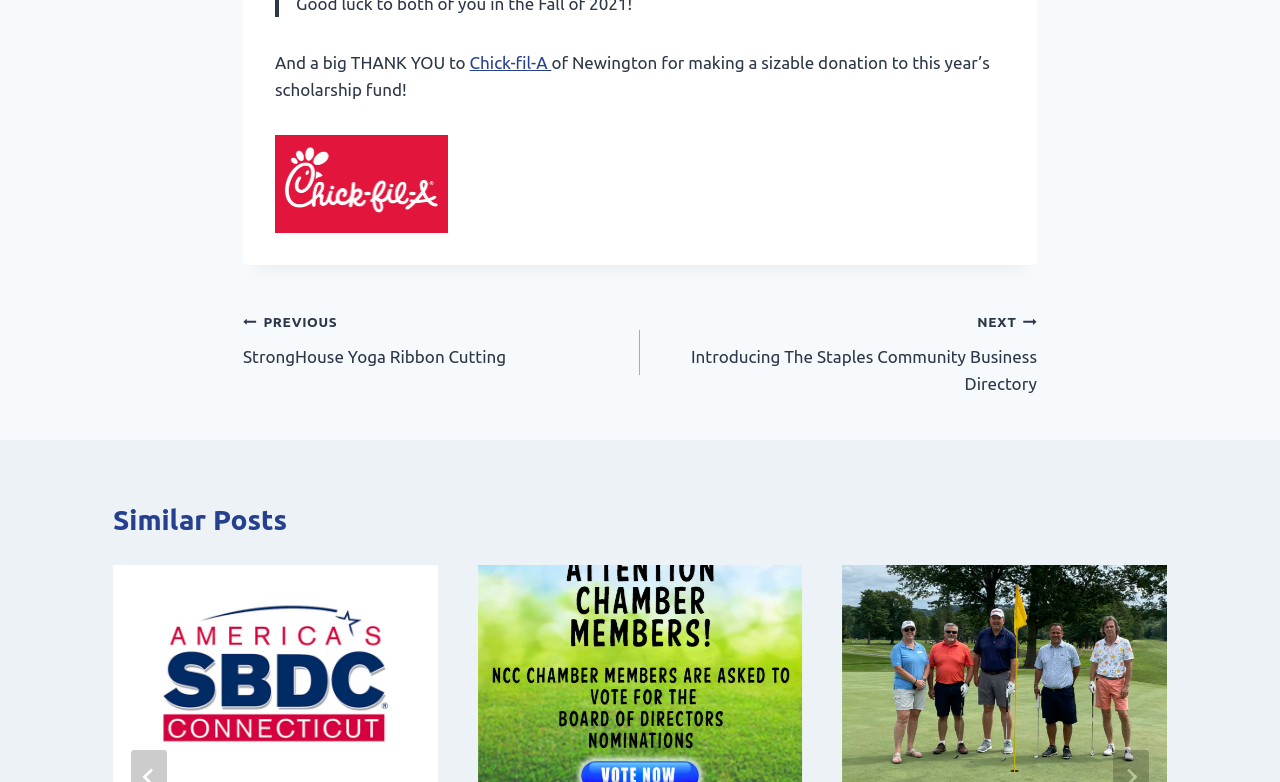Could you provide the bounding box coordinates for the portion of the screen to click to complete this instruction: "Read the post about 2021 Golf Tournament Was A Success!"?

[0.658, 0.723, 0.912, 1.0]